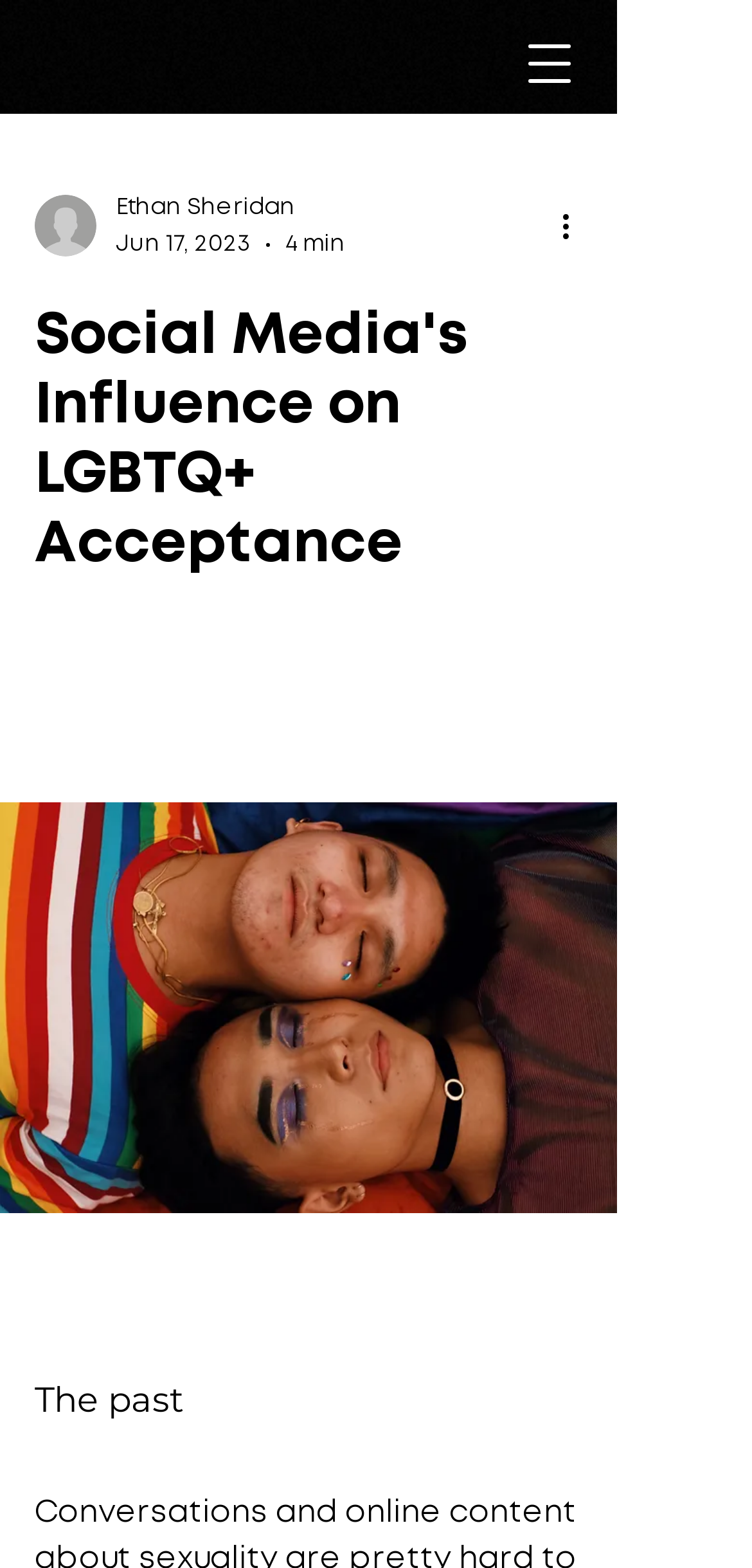Identify the primary heading of the webpage and provide its text.

Social Media's Influence on LGBTQ+ Acceptance